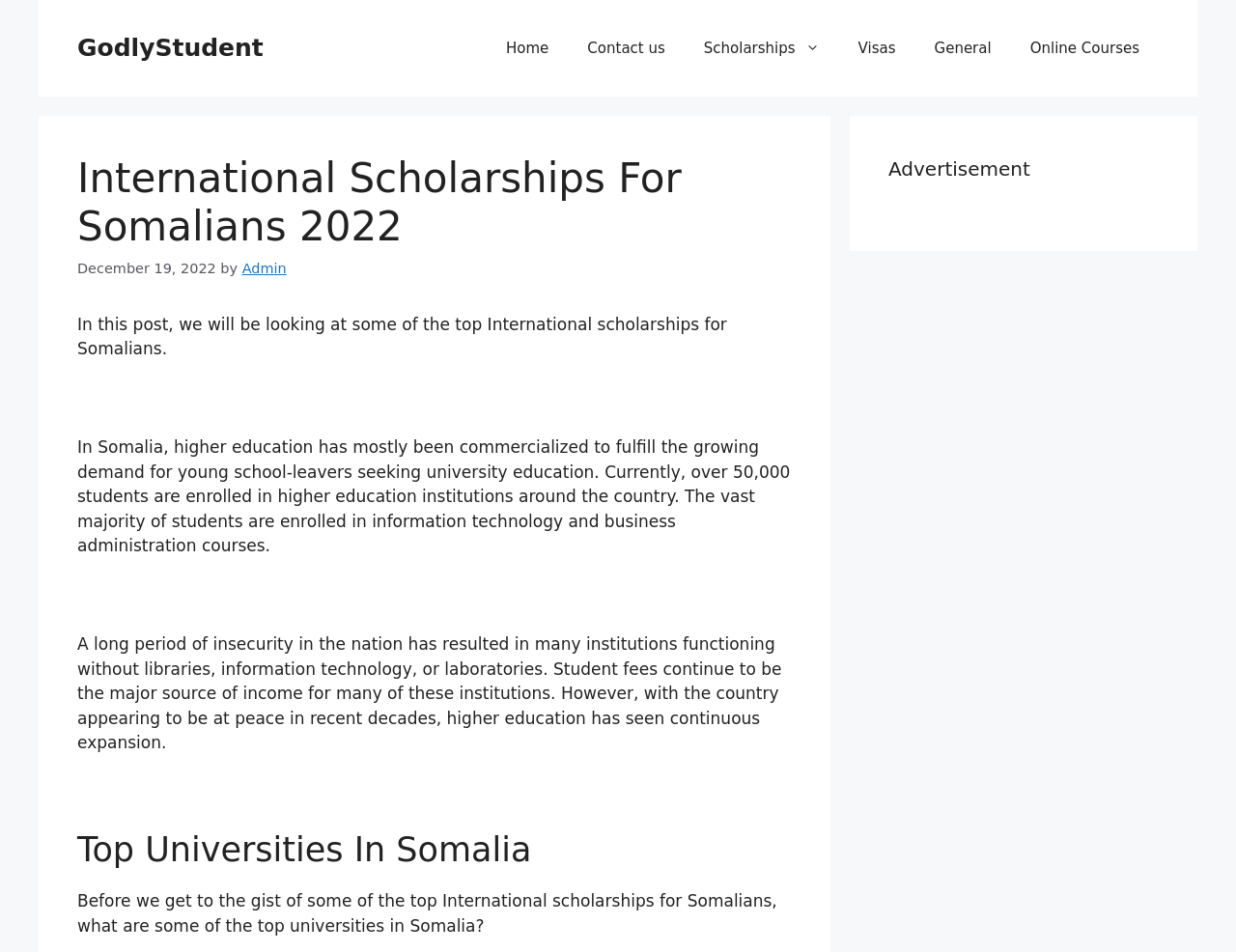Using the format (top-left x, top-left y, bottom-right x, bottom-right y), and given the element description, identify the bounding box coordinates within the screenshot: Contact us

[0.46, 0.02, 0.554, 0.081]